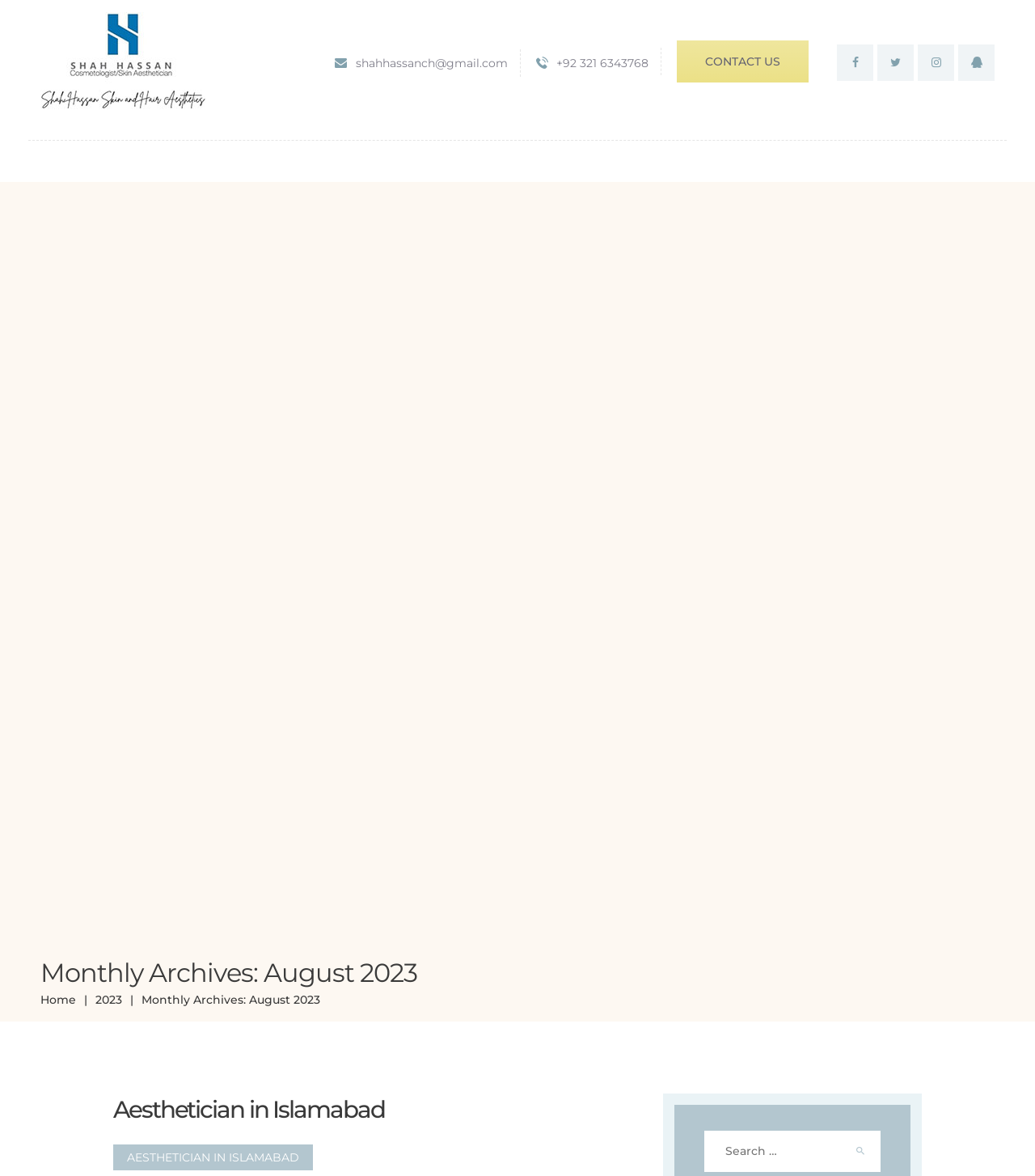Detail the various sections and features of the webpage.

This webpage is about Shah Hassan Skin & Hair Aesthetics, a cosmetologist in Islamabad. At the top, there is a horizontal navigation menu with six links: HOME, ABOUT US, SERVICES, OUR PRODUCTS, BLOG, and CONTACT US. Below this menu, there is a large figure that spans the entire width of the page.

On the top-left corner, there are four social media links, represented by icons, and two links for contacting the business: an email address and a phone number. Next to these links, there is a "CONTACT US" link.

The main content of the page is a blog archive for August 2023, indicated by a heading "Monthly Archives: August 2023". Below this heading, there are links to navigate to the home page and to view archives for the year 2023.

On the bottom-left corner, there is a search bar with a button labeled "Search". The search bar has a placeholder text "Search for:". Above the search bar, there is a heading "Aesthetician in Islamabad" and a link with the same text.

At the bottom-right corner, there is a small icon link.